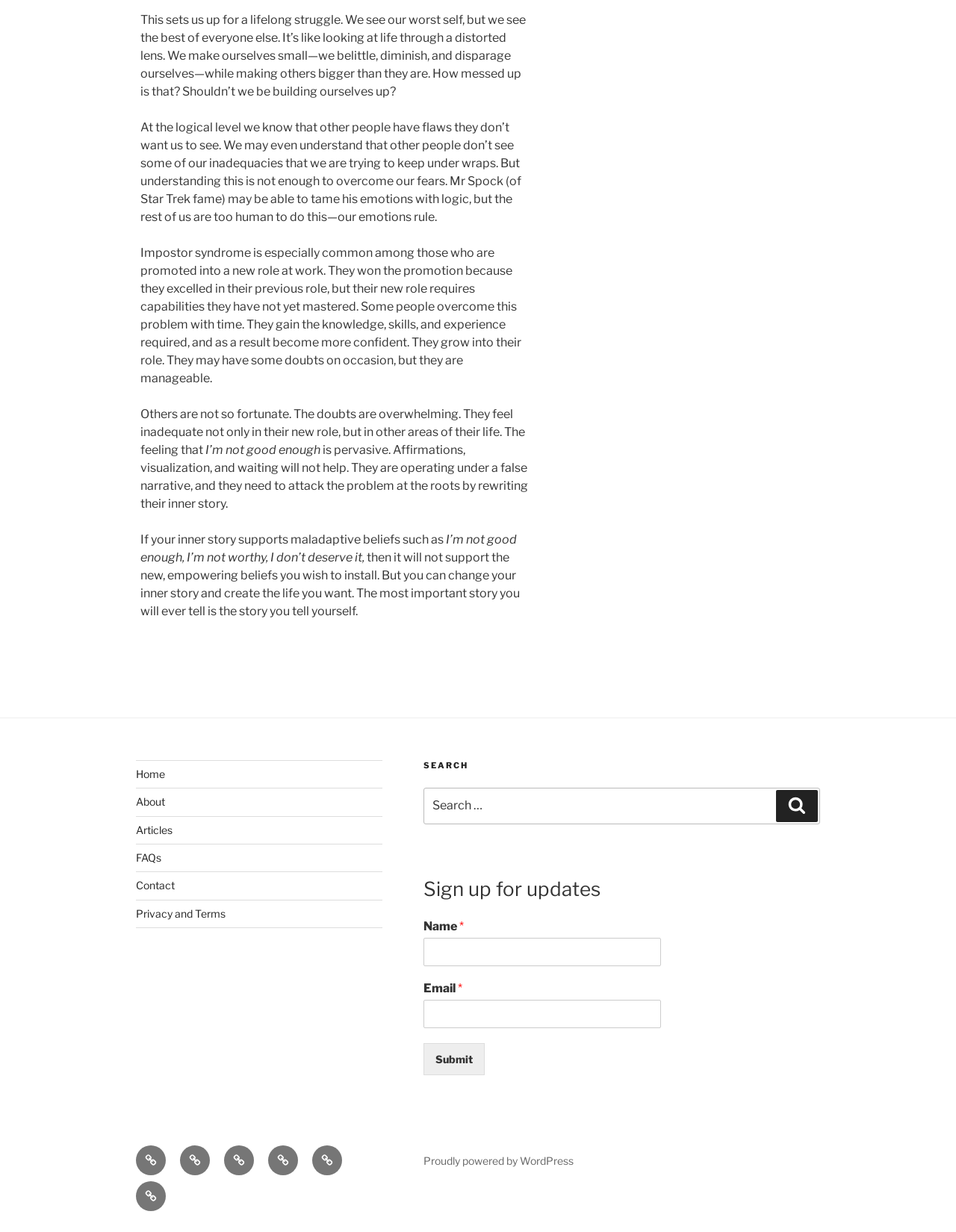Based on the image, provide a detailed response to the question:
What is impostor syndrome?

Based on the text, impostor syndrome is a feeling of inadequacy, especially common among those who are promoted into a new role at work, where they feel they don't have the capabilities required for the new role.